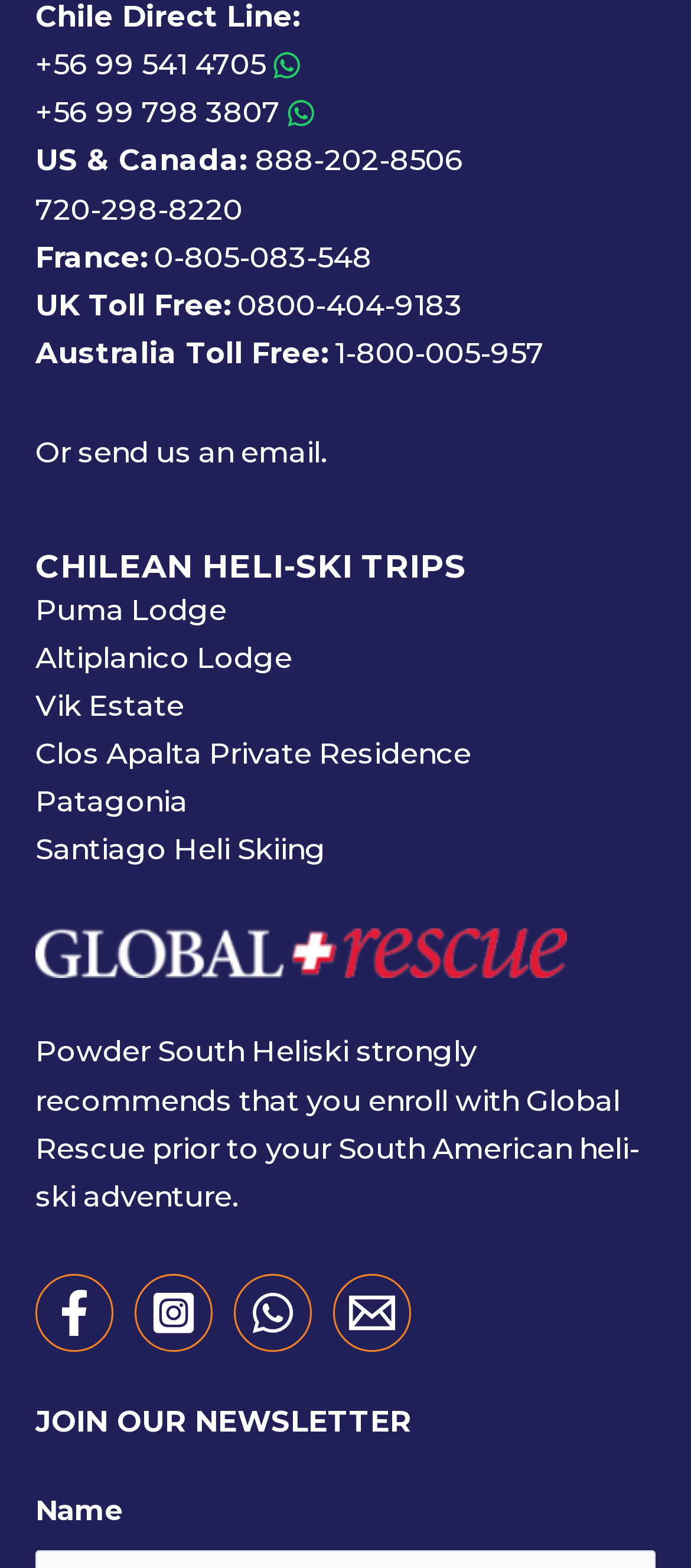Please identify the bounding box coordinates of the element I need to click to follow this instruction: "Follow Powder South Heliski on Facebook".

[0.051, 0.812, 0.164, 0.862]